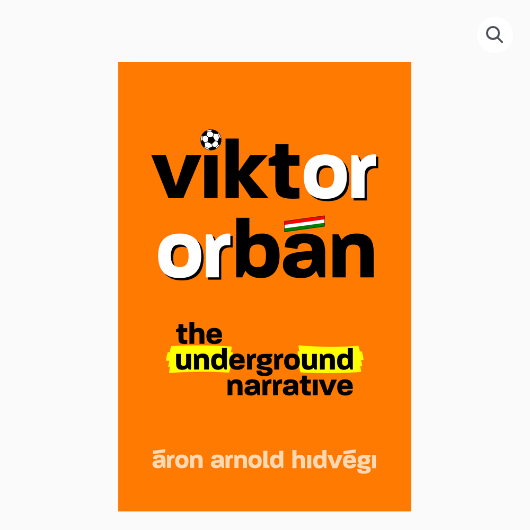Create a detailed narrative of what is happening in the image.

The image showcases the cover of the book titled "Viktor Orbán: The Underground Narrative" by Áron Arnold Hidvégi. The background is vibrant orange, prominently featuring the author's name at the bottom. The title uses a bold font, with "viktor" in black and "orbán" in a stylized form, integrating a soccer ball and a Hungarian flag motif. The subtitle "the underground narrative" is highlighted with a striking yellow background, drawing attention to the theme of the book, which explores Viktor Orbán's complex political narrative within Hungary and beyond. This engaging cover design effectively encapsulates the essence of the book's subject matter.